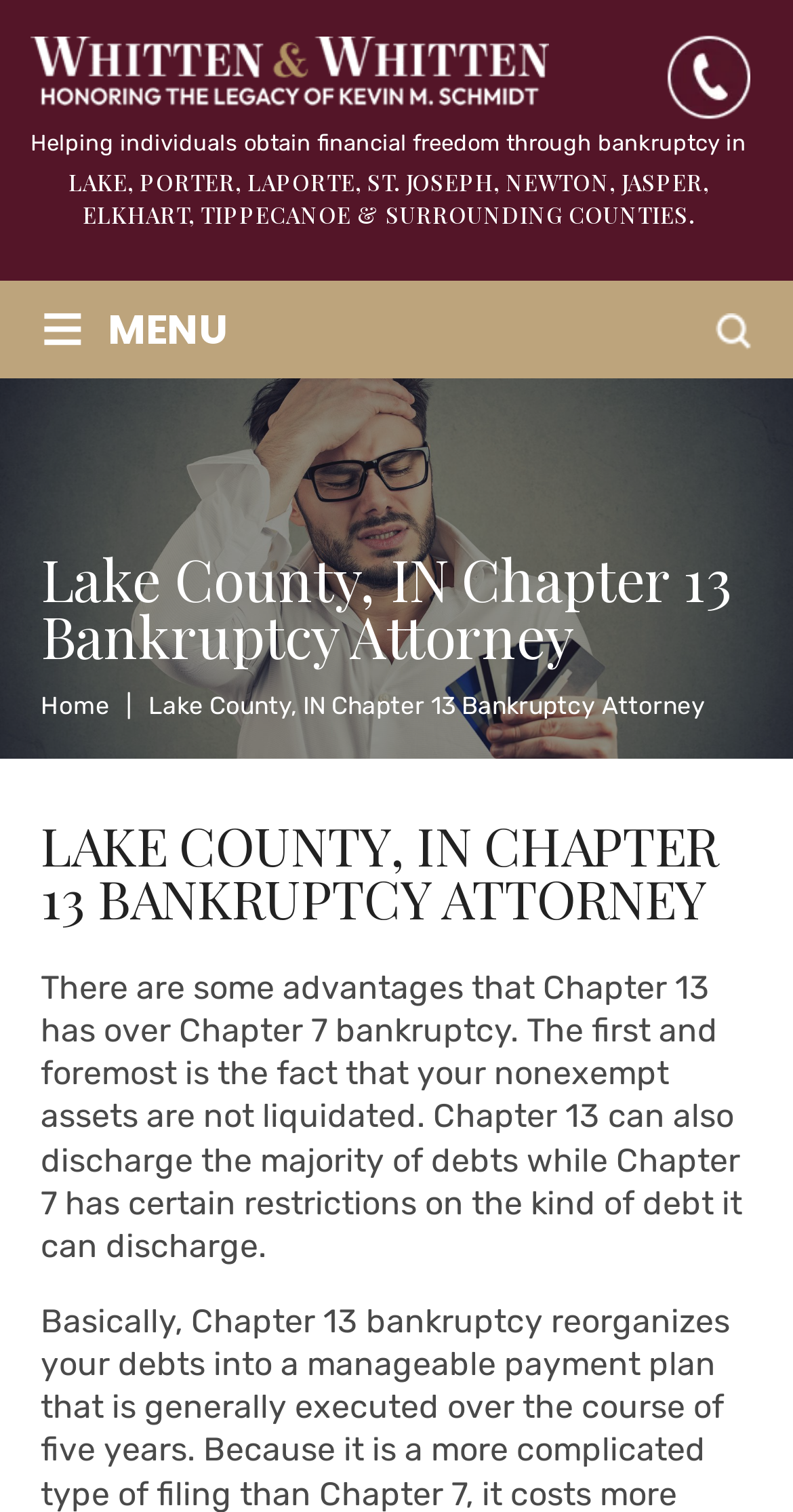Locate the UI element described by alt="logo" and provide its bounding box coordinates. Use the format (top-left x, top-left y, bottom-right x, bottom-right y) with all values as floating point numbers between 0 and 1.

[0.038, 0.047, 0.692, 0.078]